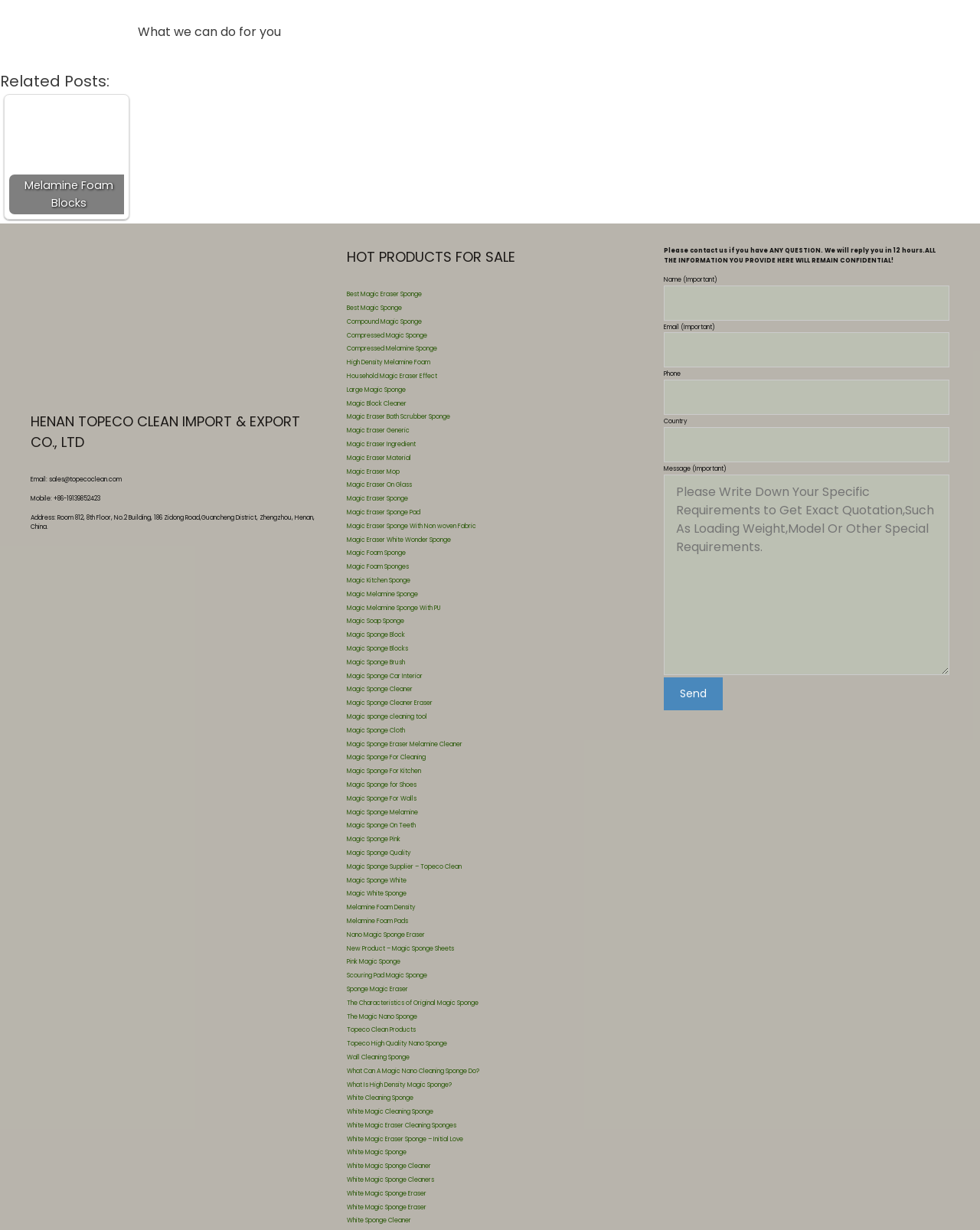What is the purpose of the magic eraser sponge?
Refer to the screenshot and answer in one word or phrase.

Cleaning